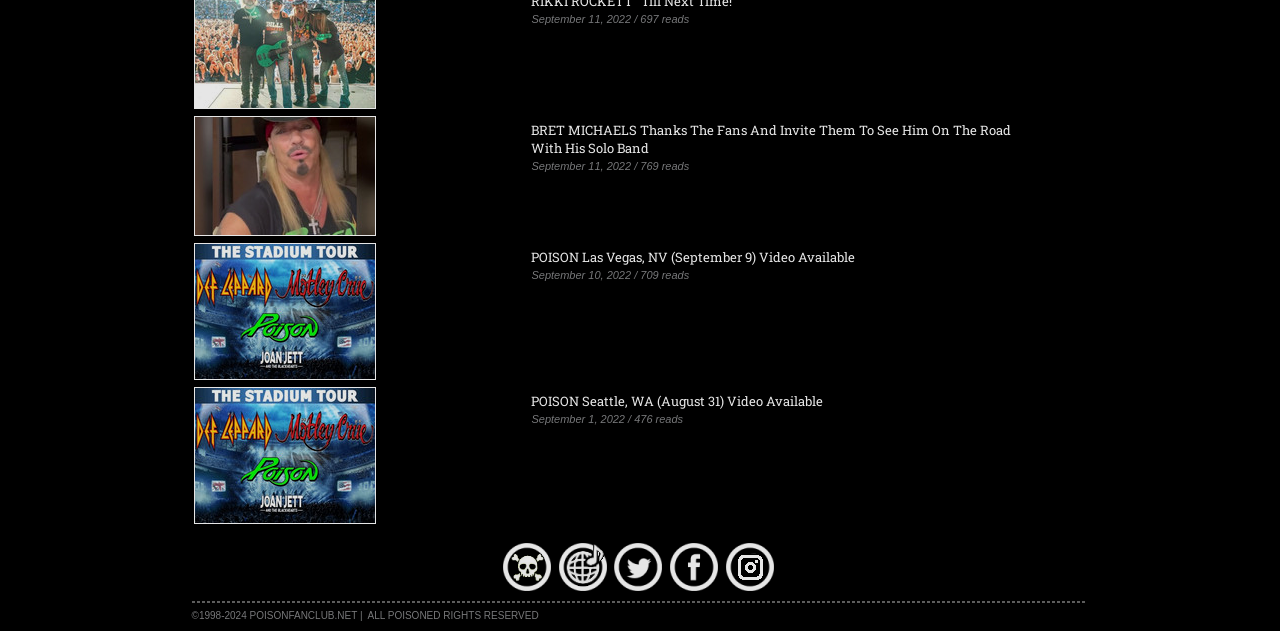Please identify the bounding box coordinates of the element on the webpage that should be clicked to follow this instruction: "Follow POISON on Twitter". The bounding box coordinates should be given as four float numbers between 0 and 1, formatted as [left, top, right, bottom].

[0.48, 0.917, 0.518, 0.942]